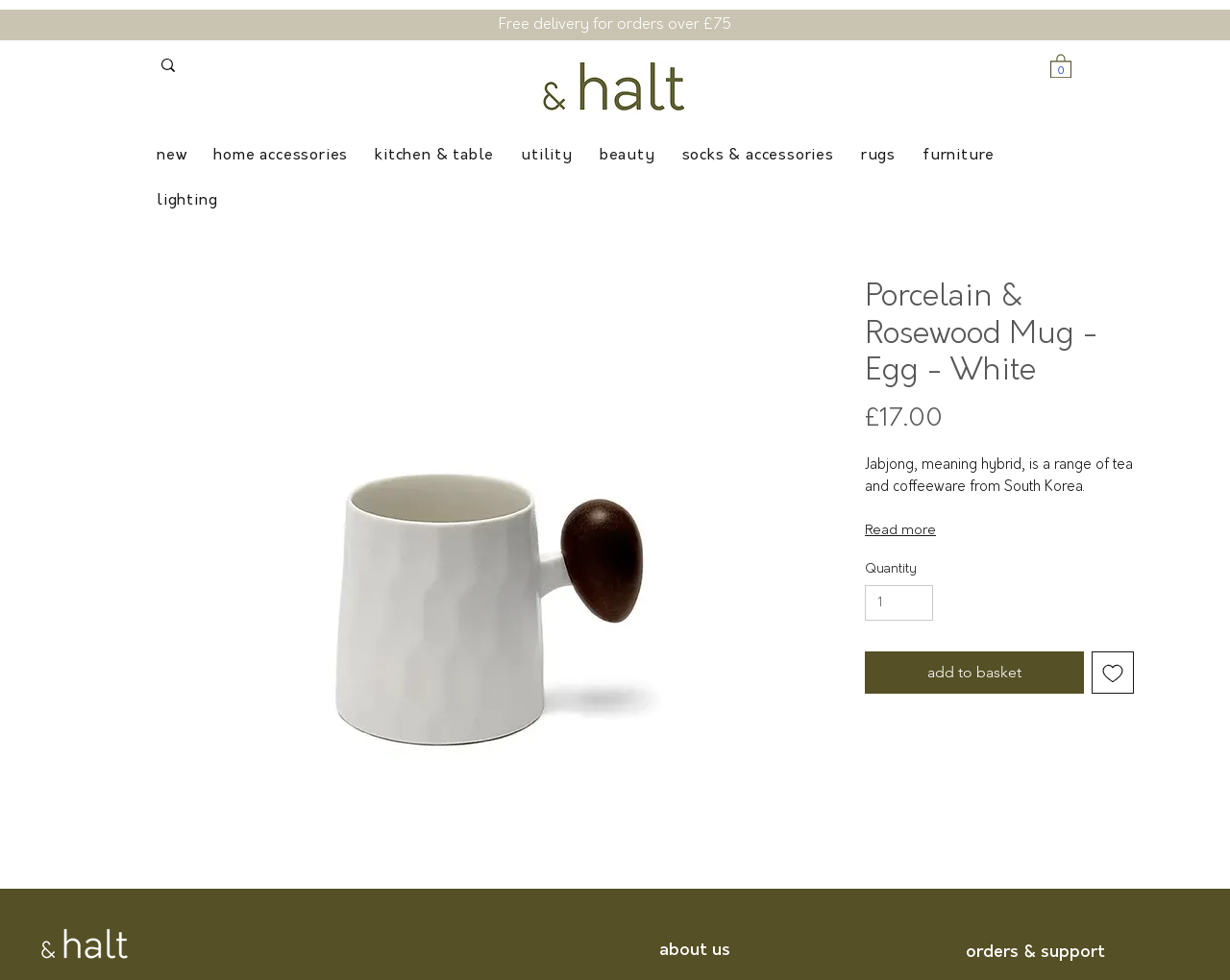Determine the bounding box coordinates for the clickable element to execute this instruction: "Search for products". Provide the coordinates as four float numbers between 0 and 1, i.e., [left, top, right, bottom].

[0.131, 0.049, 0.277, 0.083]